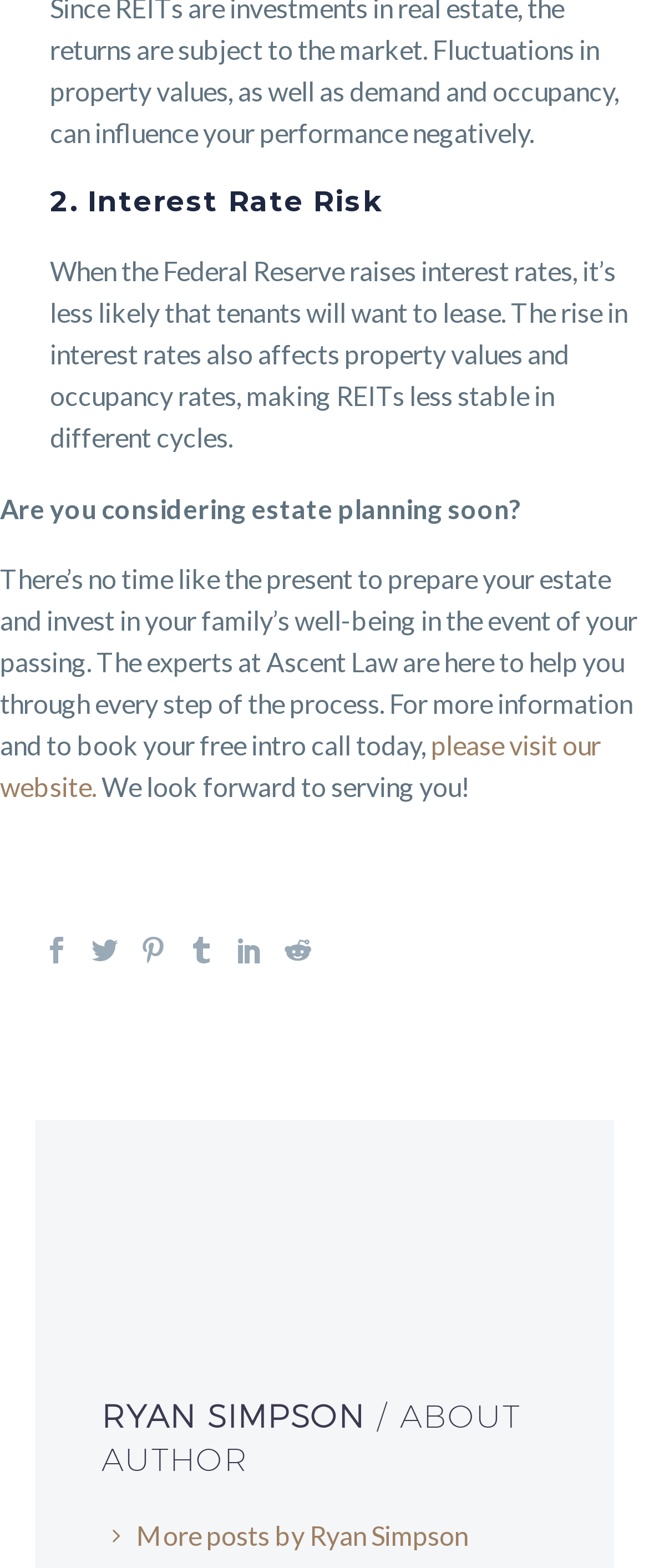What is the purpose of Ascent Law?
Based on the screenshot, give a detailed explanation to answer the question.

The purpose of Ascent Law is to help with estate planning, as mentioned in the StaticText element 'There’s no time like the present to prepare your estate and invest in your family’s well-being in the event of your passing. The experts at Ascent Law are here to help you through every step of the process.'